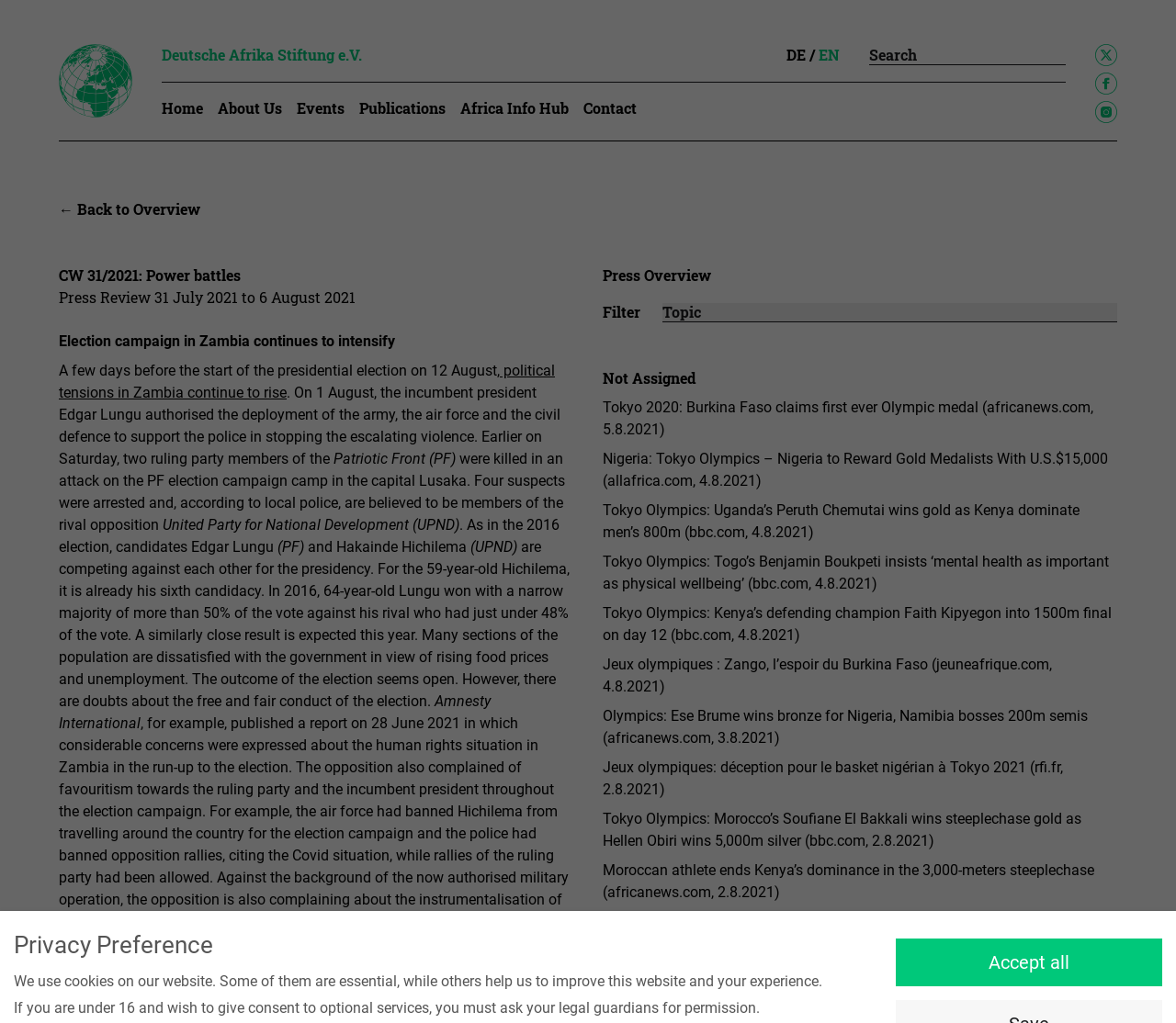Please pinpoint the bounding box coordinates for the region I should click to adhere to this instruction: "Click on 'Church records'".

None